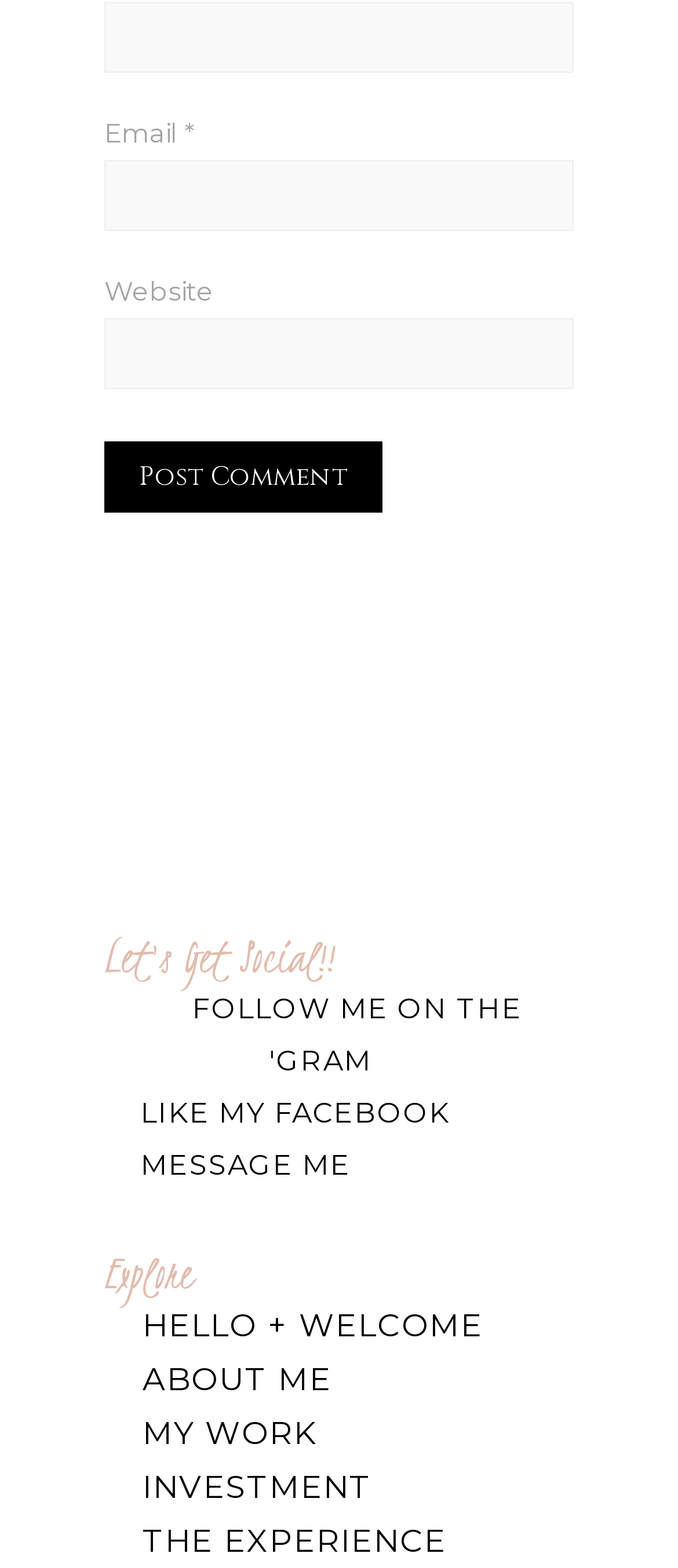Find the bounding box coordinates of the clickable area that will achieve the following instruction: "Enter your name".

[0.154, 0.001, 0.846, 0.046]